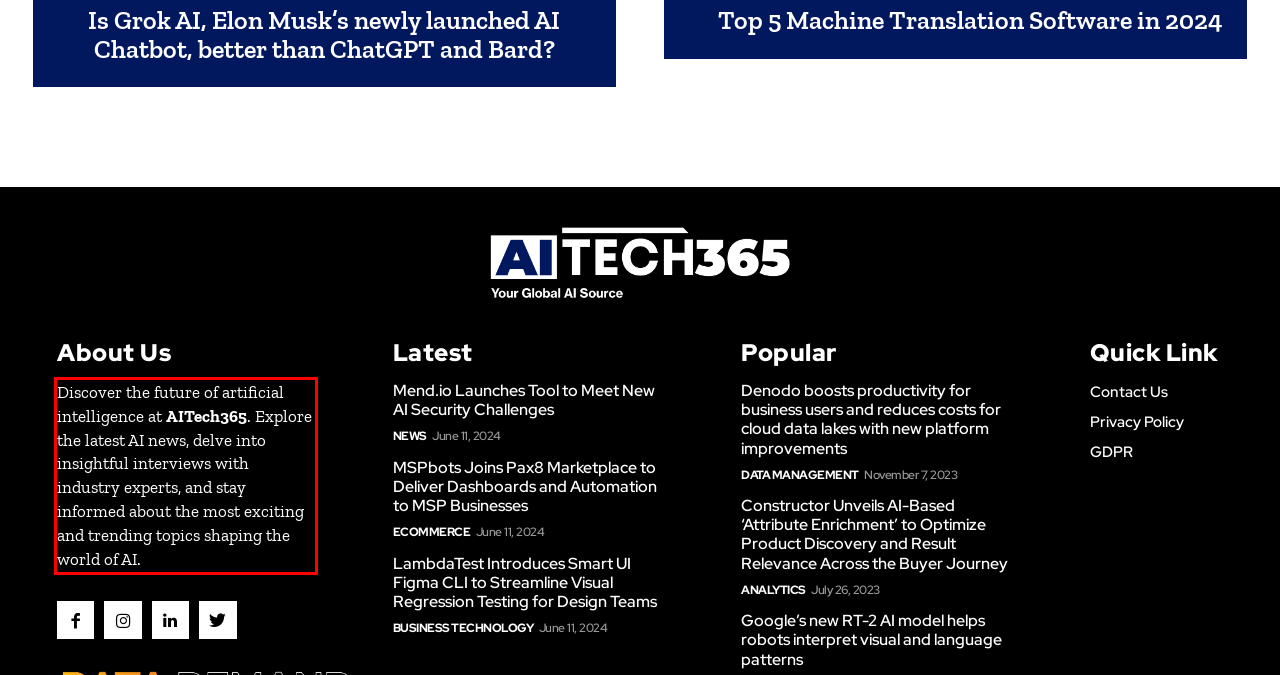Analyze the screenshot of the webpage that features a red bounding box and recognize the text content enclosed within this red bounding box.

Discover the future of artificial intelligence at AITech365. Explore the latest AI news, delve into insightful interviews with industry experts, and stay informed about the most exciting and trending topics shaping the world of AI.